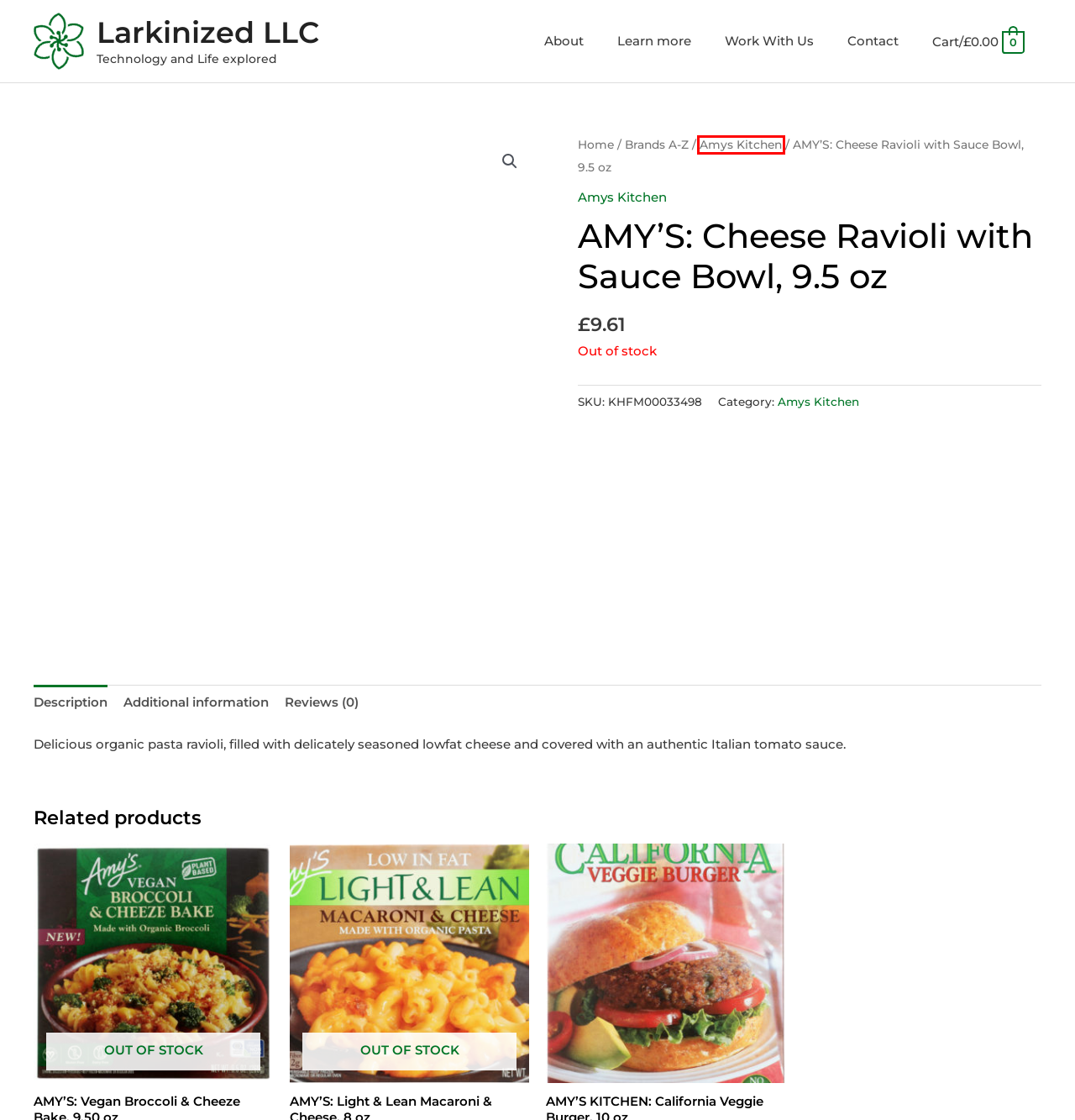You’re provided with a screenshot of a webpage that has a red bounding box around an element. Choose the best matching webpage description for the new page after clicking the element in the red box. The options are:
A. Contact – Larkinized LLC
B. Work With Us – Larkinized LLC
C. Cart – Larkinized LLC
D. Brands A-Z – Larkinized LLC
E. Larkinized LLC – Technology and Life explored
F. AMY’S: Vegan Broccoli & Cheeze Bake, 9.50 oz – Larkinized LLC
G. About – Larkinized LLC
H. Amys Kitchen – Larkinized LLC

H